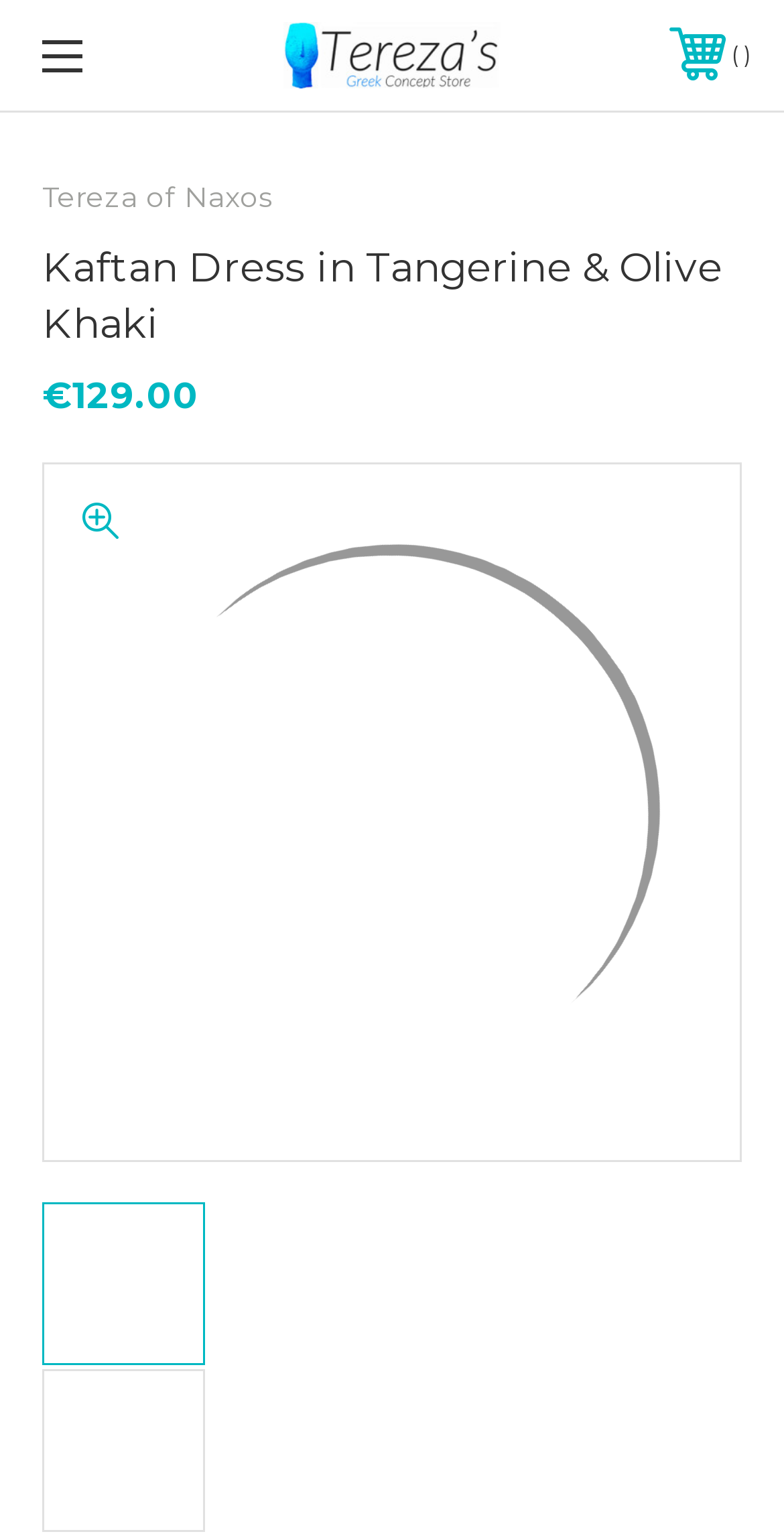Identify the bounding box coordinates for the UI element described as: "Tereza of Naxos".

[0.054, 0.116, 0.348, 0.14]